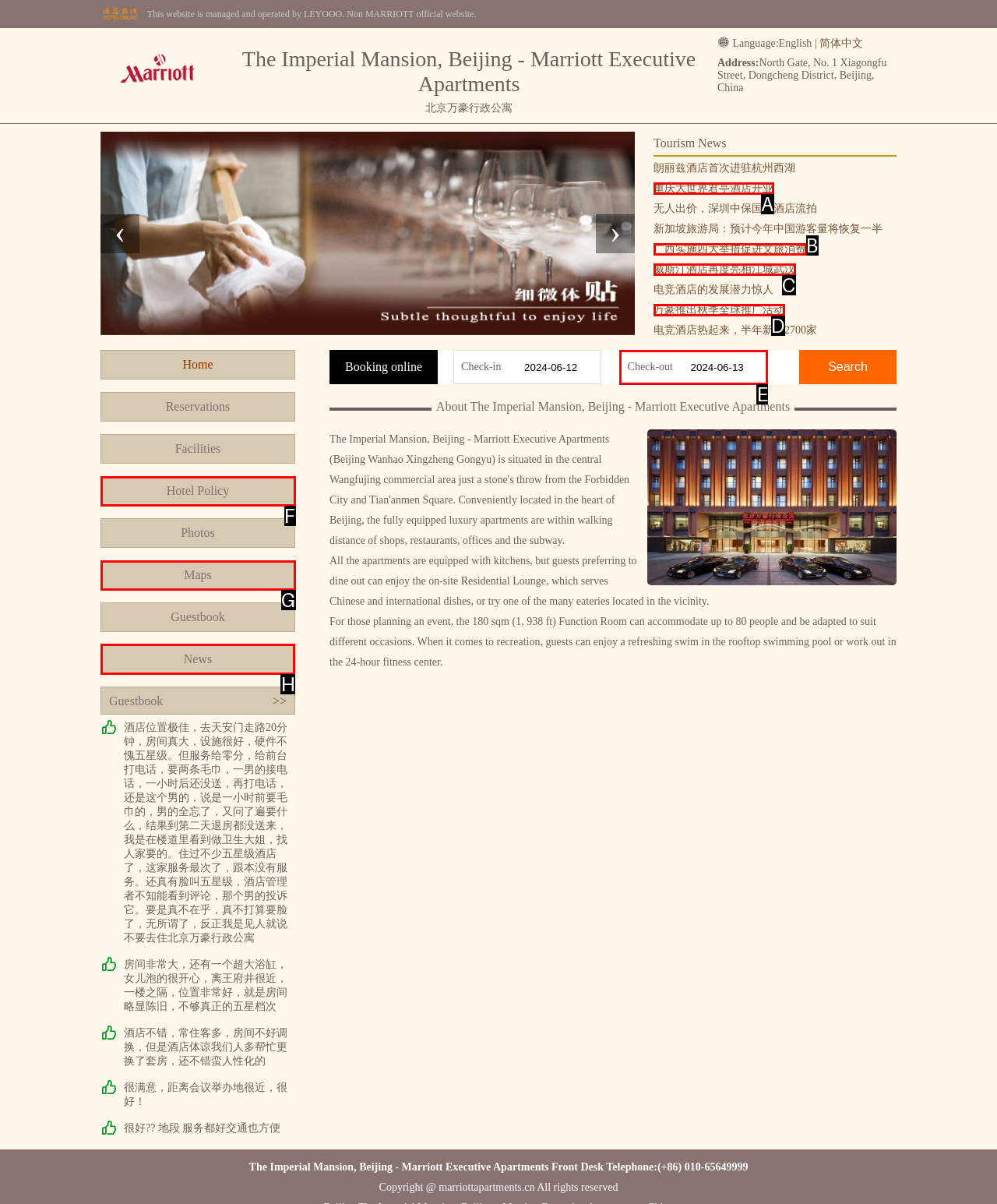For the instruction: Check the 'News' link, which HTML element should be clicked?
Respond with the letter of the appropriate option from the choices given.

H